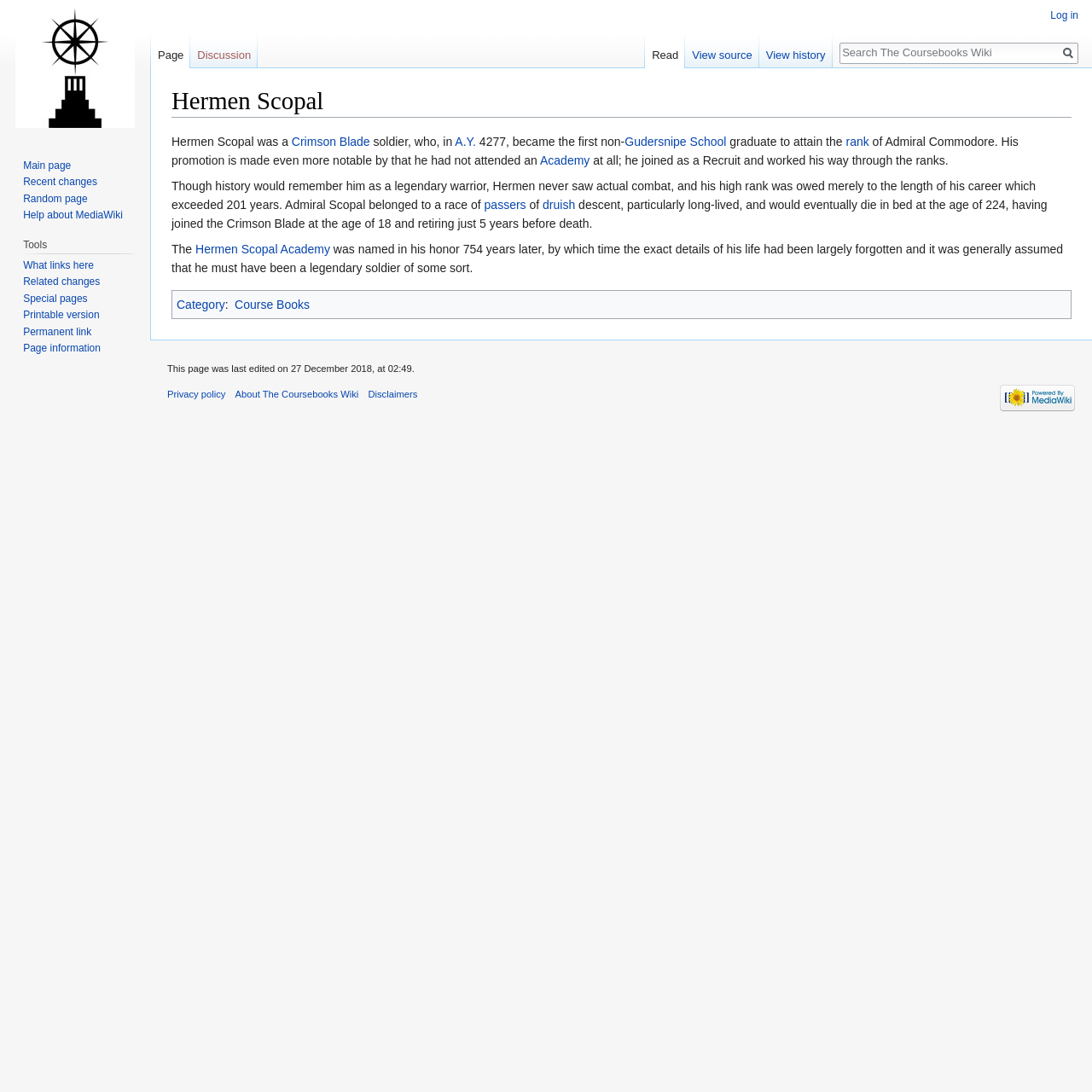Determine the bounding box coordinates of the clickable area required to perform the following instruction: "Search". The coordinates should be represented as four float numbers between 0 and 1: [left, top, right, bottom].

[0.769, 0.04, 0.969, 0.056]